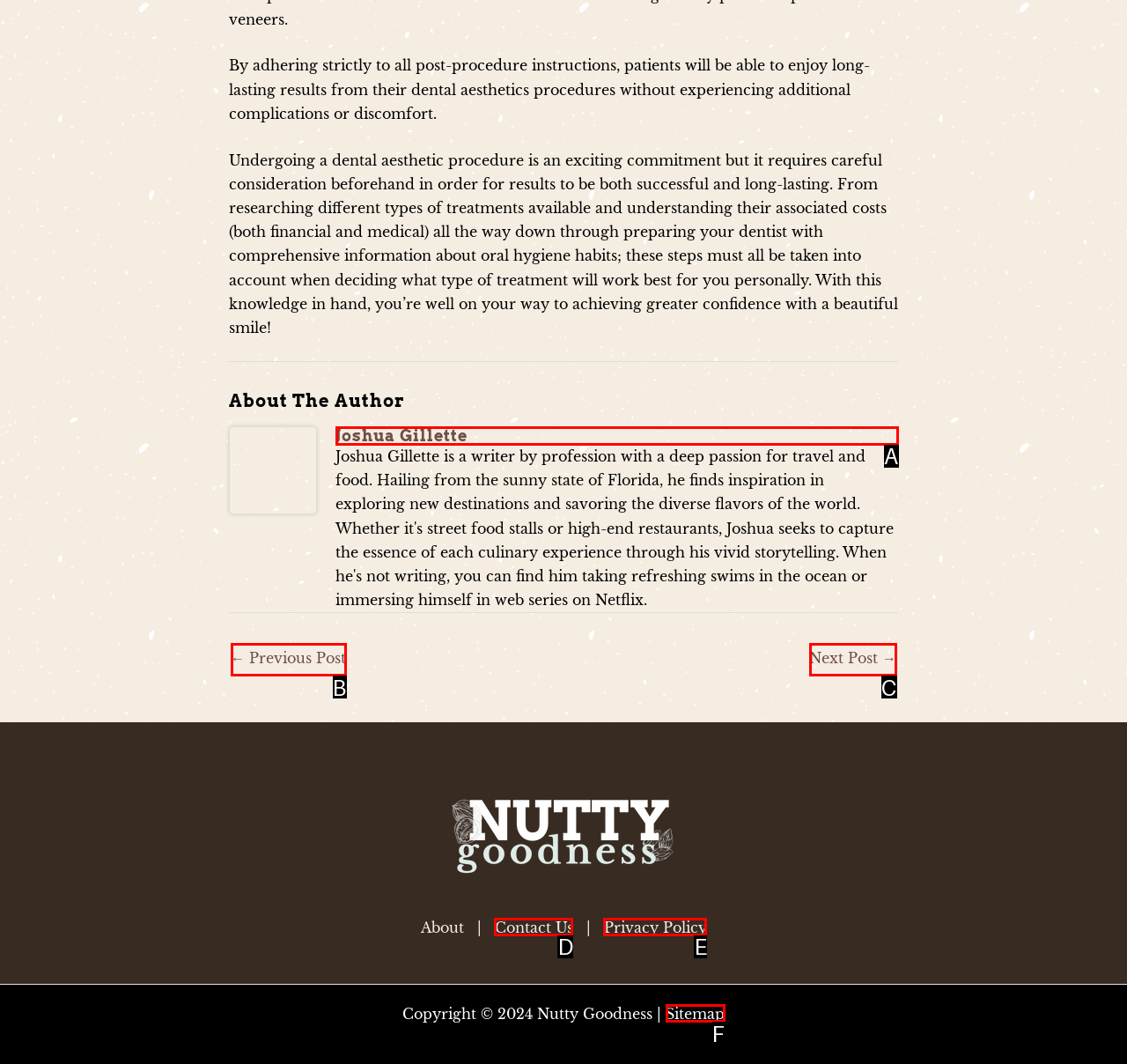Based on the description: Contact Us, find the HTML element that matches it. Provide your answer as the letter of the chosen option.

D